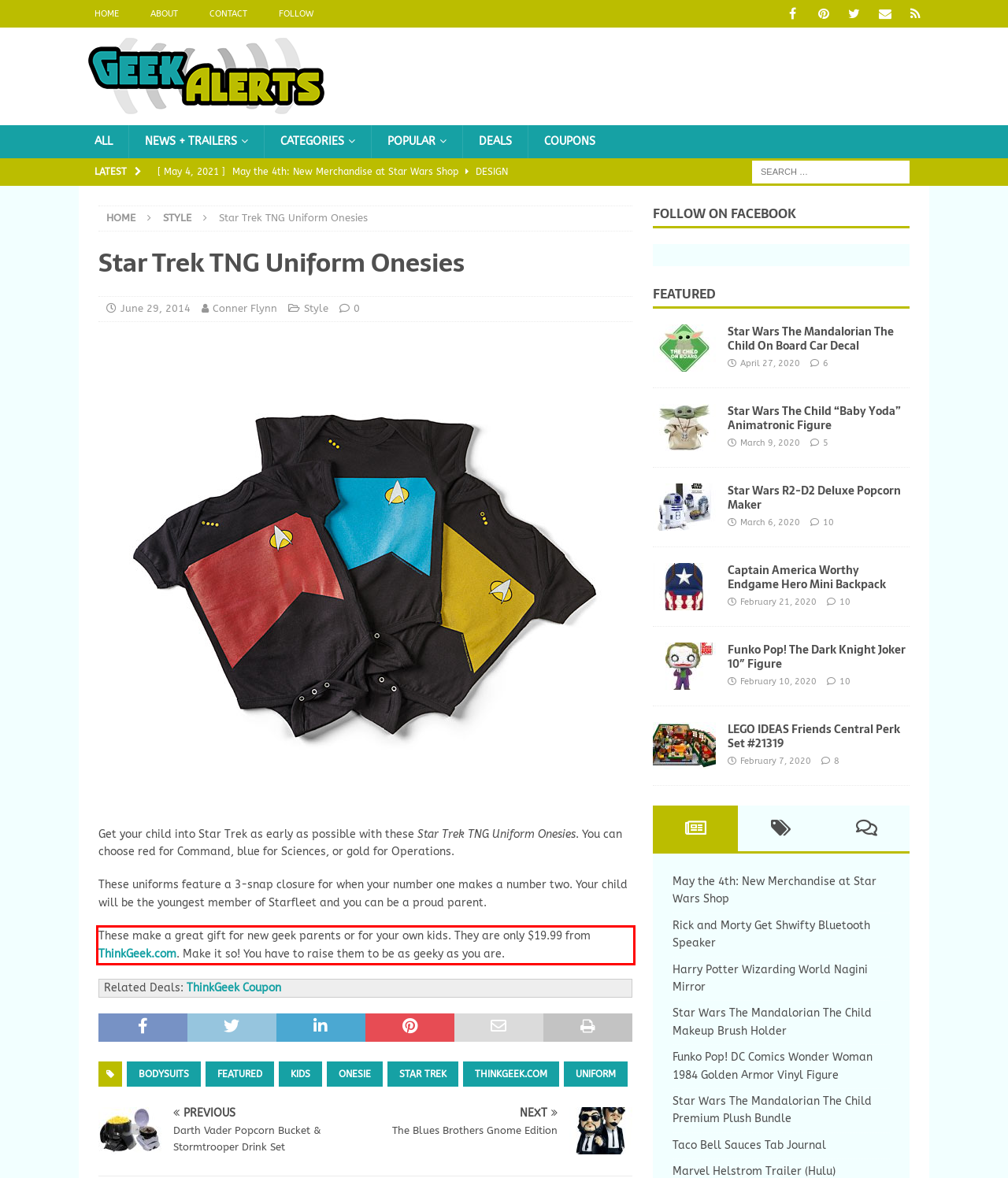Given the screenshot of a webpage, identify the red rectangle bounding box and recognize the text content inside it, generating the extracted text.

These make a great gift for new geek parents or for your own kids. They are only $19.99 from ThinkGeek.com. Make it so! You have to raise them to be as geeky as you are.